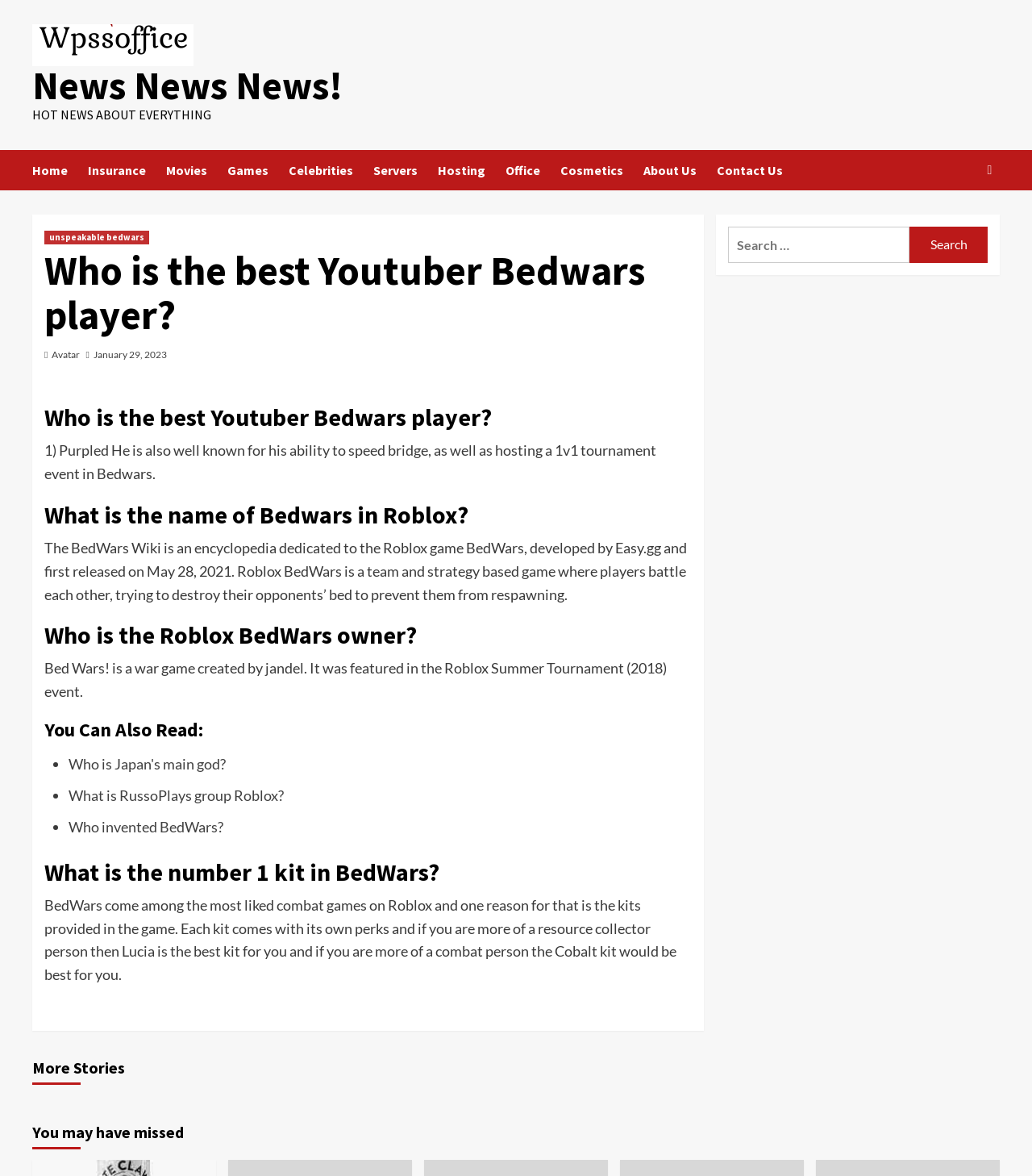Find the main header of the webpage and produce its text content.

Who is the best Youtuber Bedwars player?